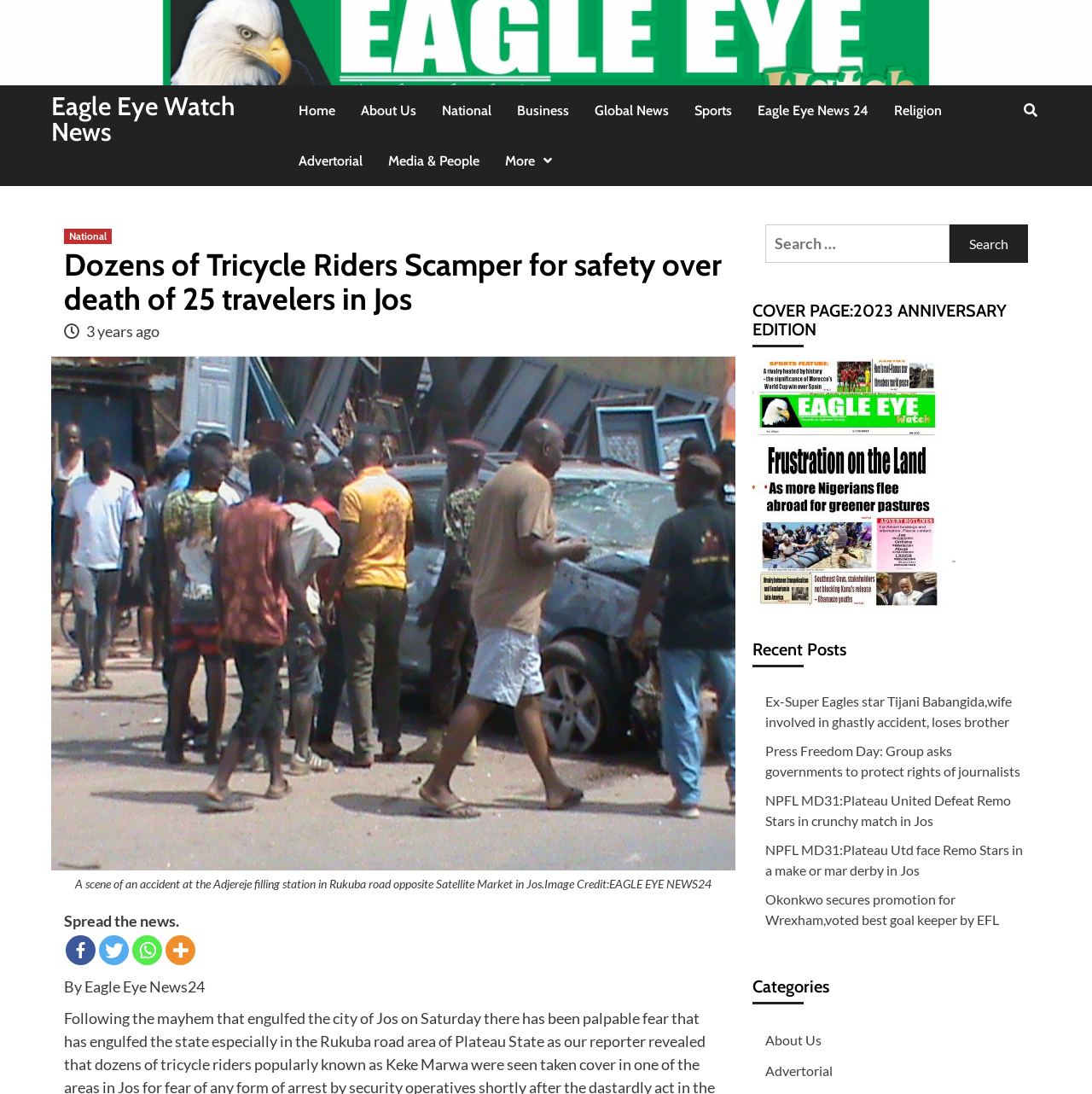Locate the bounding box coordinates of the element's region that should be clicked to carry out the following instruction: "View Recent Posts". The coordinates need to be four float numbers between 0 and 1, i.e., [left, top, right, bottom].

[0.689, 0.577, 0.953, 0.62]